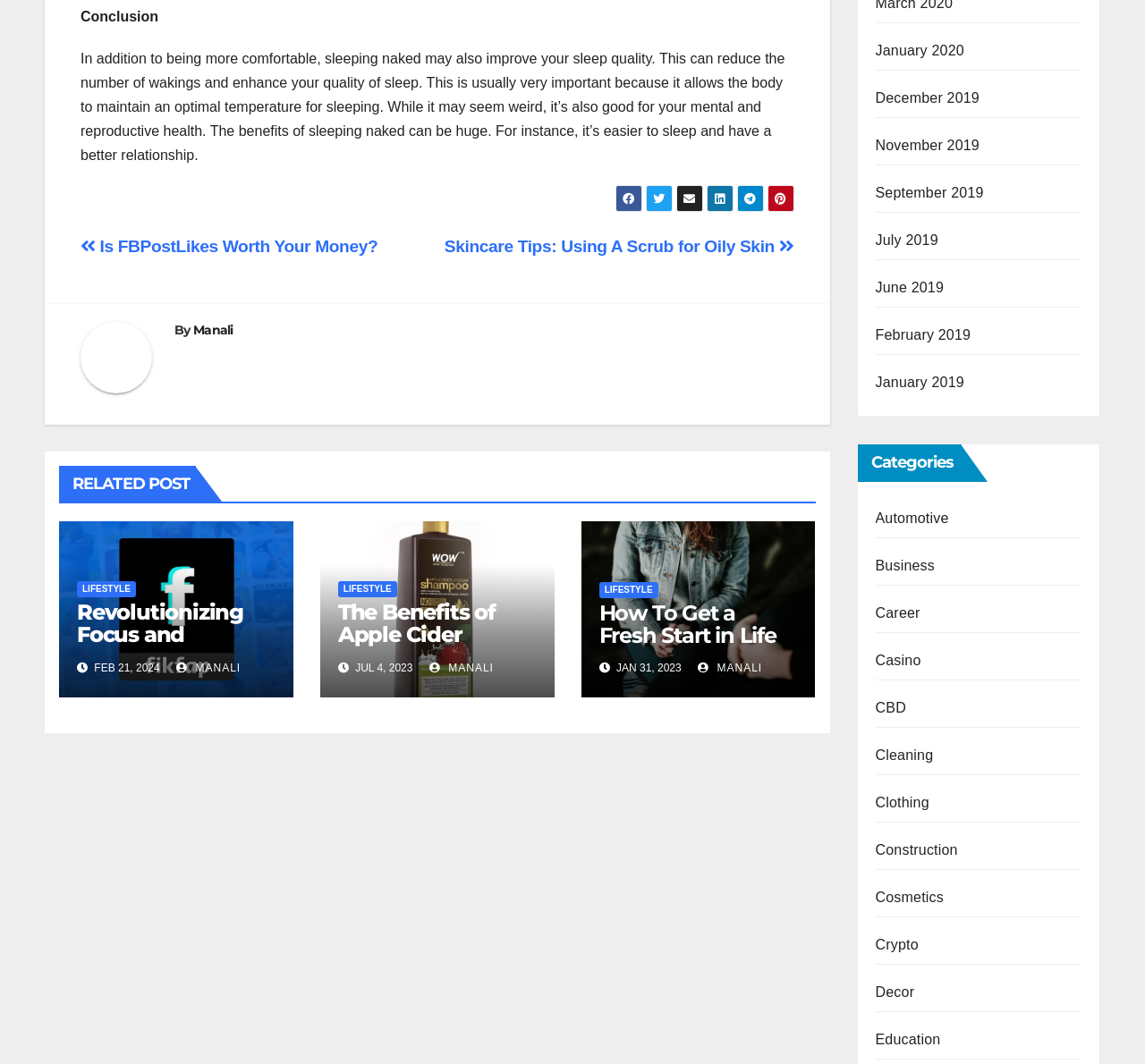Based on the element description Is FBPostLikes Worth Your Money?, identify the bounding box of the UI element in the given webpage screenshot. The coordinates should be in the format (top-left x, top-left y, bottom-right x, bottom-right y) and must be between 0 and 1.

[0.07, 0.223, 0.334, 0.24]